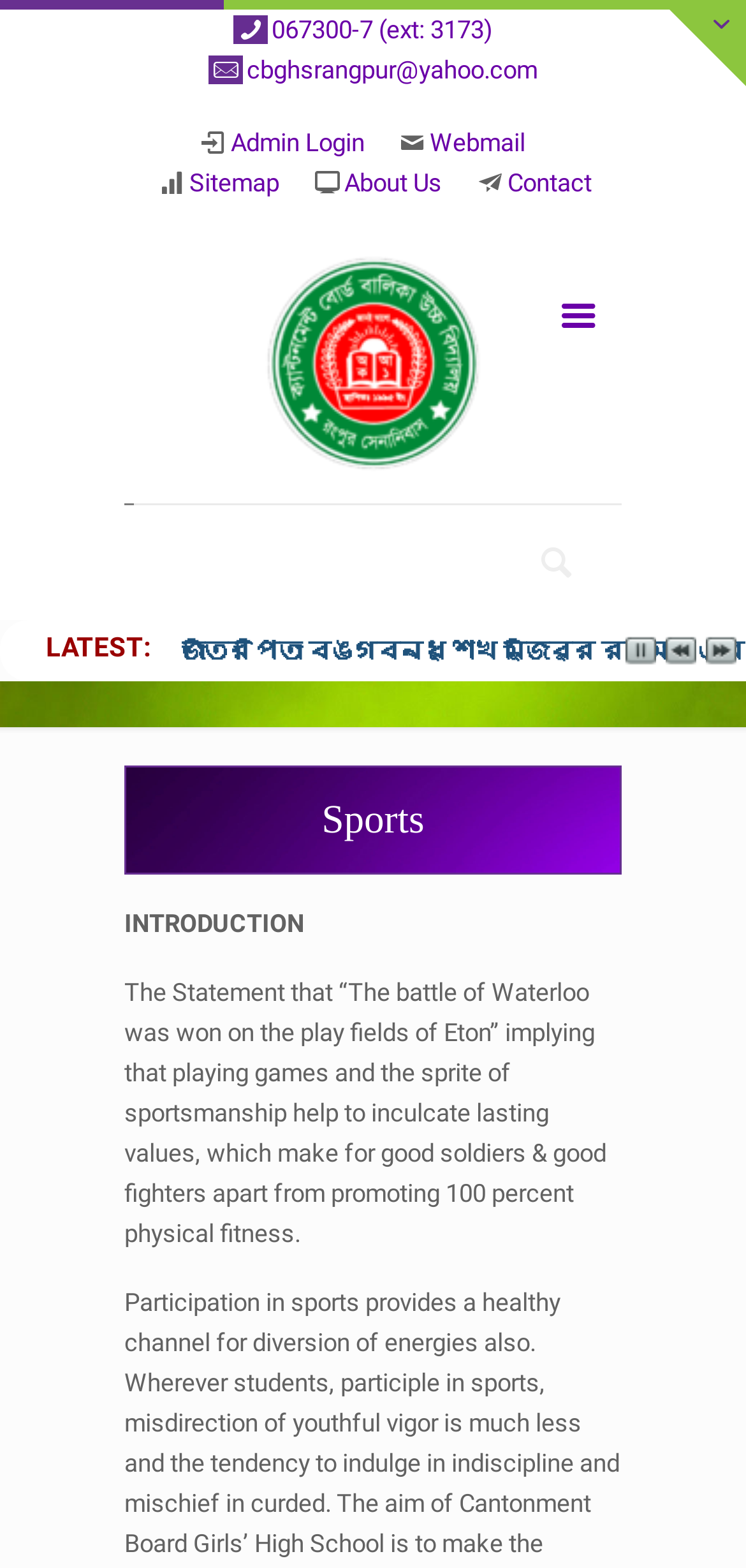Please identify the bounding box coordinates of the area that needs to be clicked to follow this instruction: "View the Sitemap".

[0.254, 0.107, 0.374, 0.126]